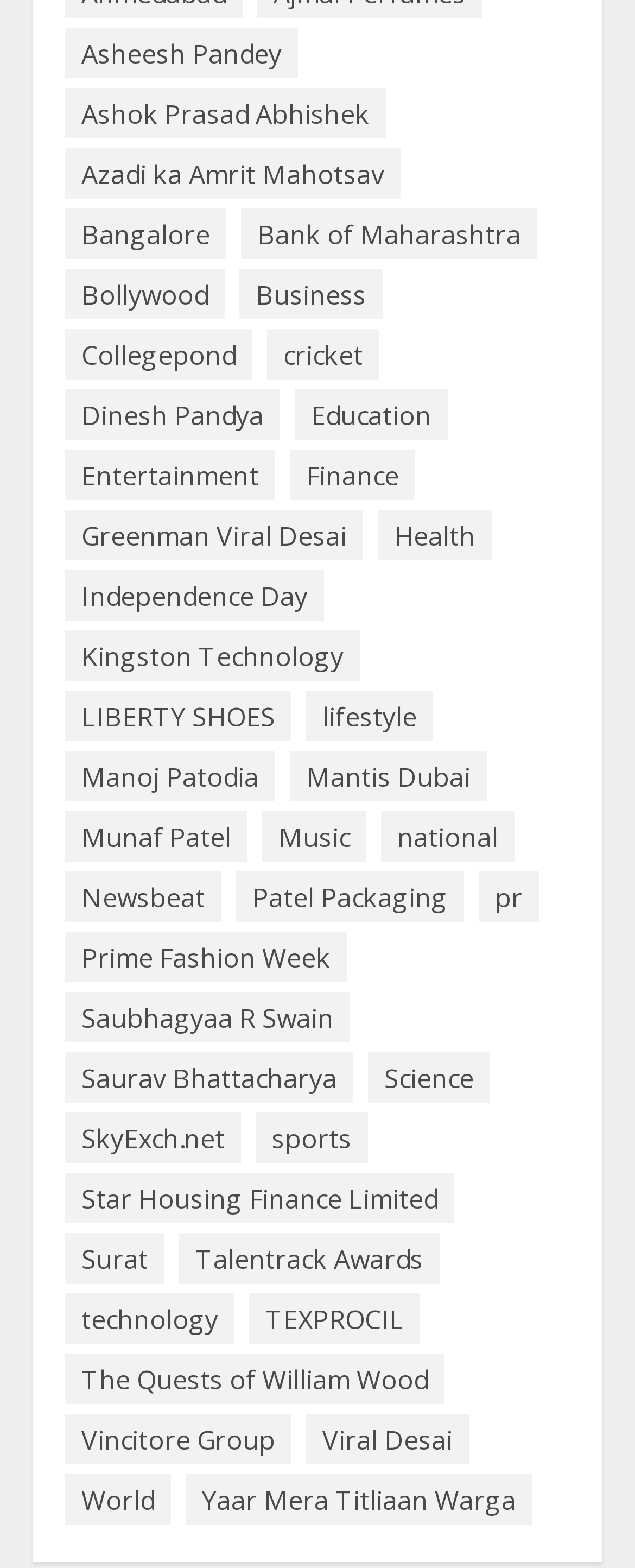Using the provided description: "Bangalore", find the bounding box coordinates of the corresponding UI element. The output should be four float numbers between 0 and 1, in the format [left, top, right, bottom].

[0.103, 0.133, 0.356, 0.166]